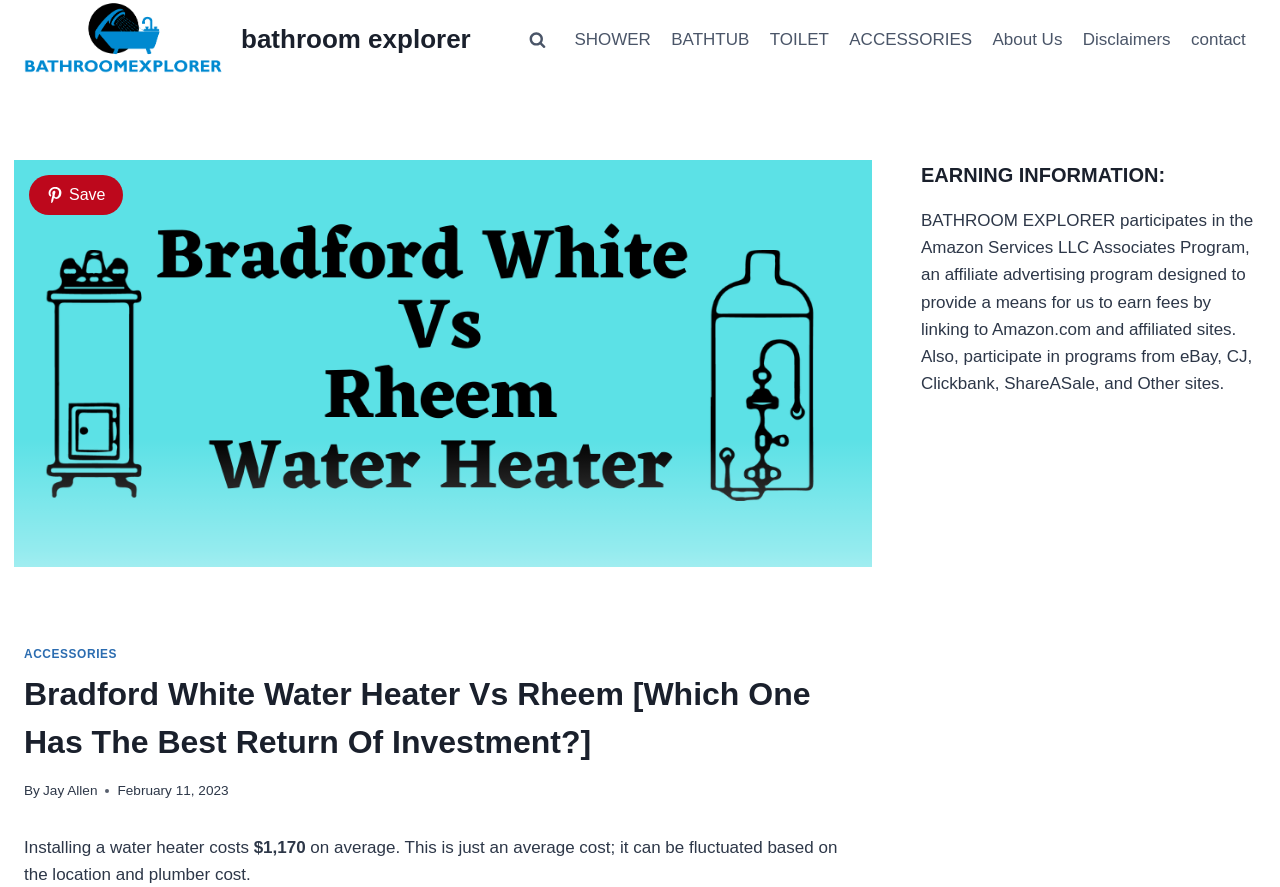Please predict the bounding box coordinates of the element's region where a click is necessary to complete the following instruction: "Go to bathroom explorer". The coordinates should be represented by four float numbers between 0 and 1, i.e., [left, top, right, bottom].

[0.019, 0.0, 0.368, 0.09]